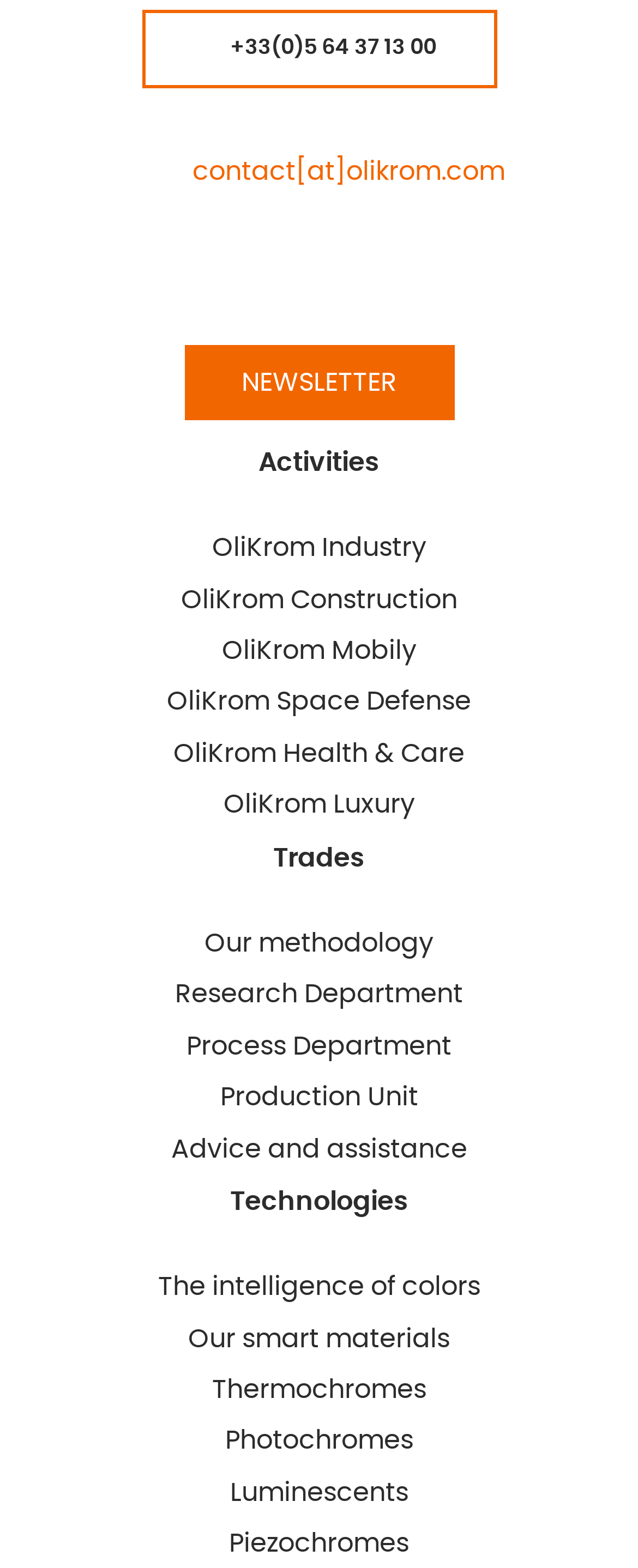Identify the bounding box coordinates of the part that should be clicked to carry out this instruction: "contact us".

[0.209, 0.101, 0.791, 0.117]